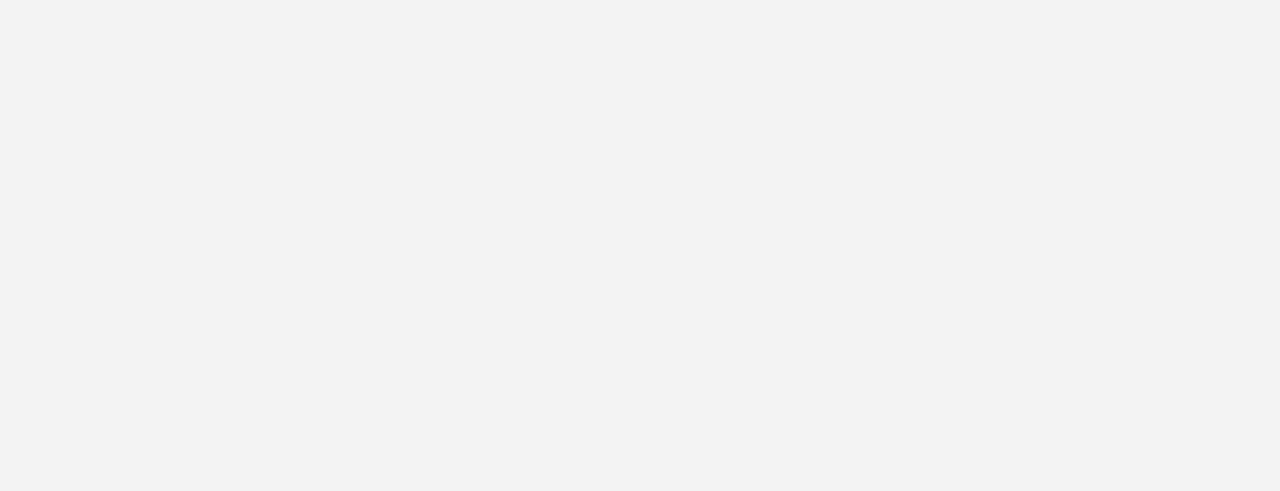Determine the bounding box coordinates of the element's region needed to click to follow the instruction: "Sign up for the newsletter". Provide these coordinates as four float numbers between 0 and 1, formatted as [left, top, right, bottom].

[0.833, 0.531, 0.904, 0.602]